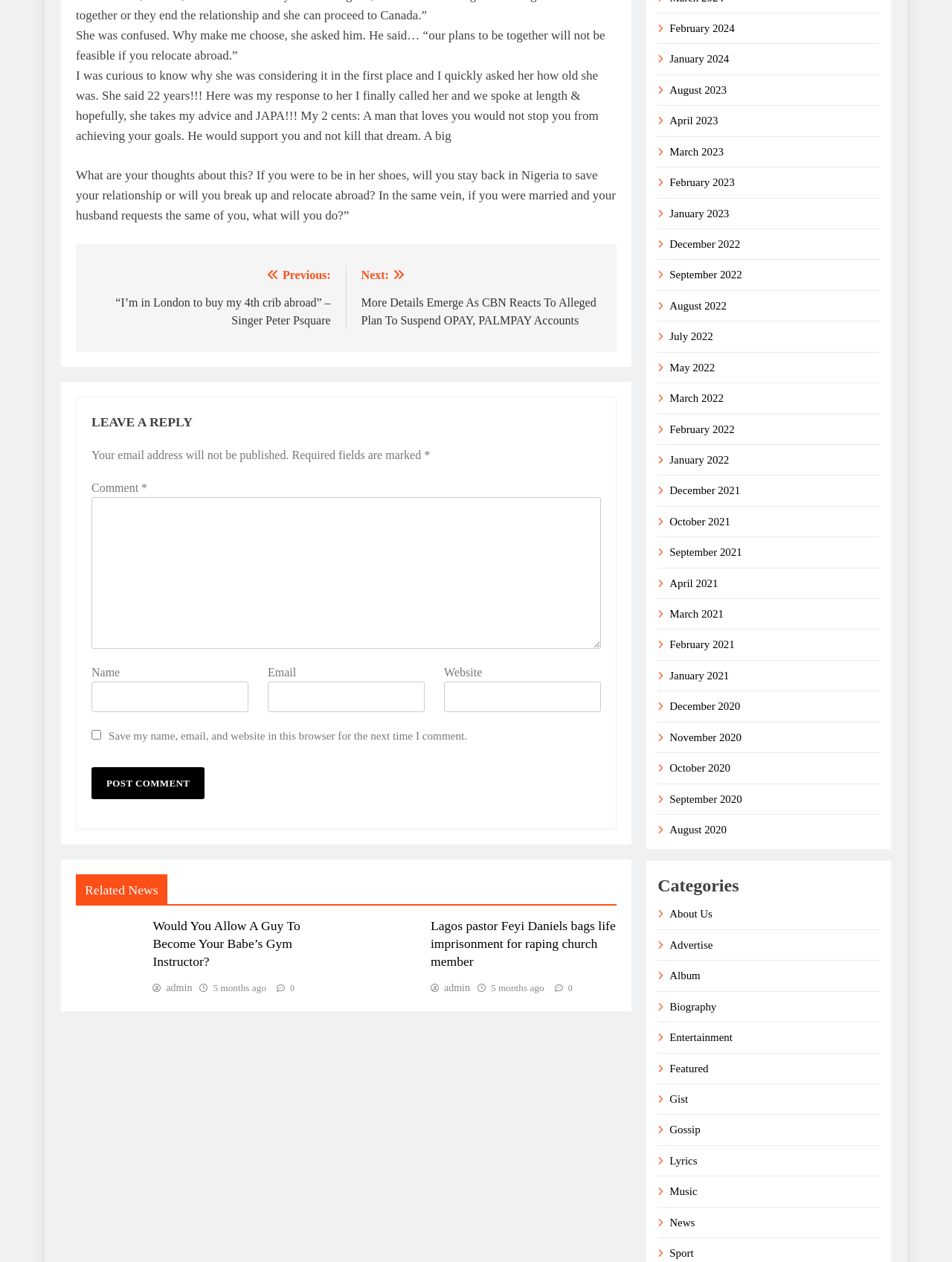Locate the bounding box coordinates of the item that should be clicked to fulfill the instruction: "Leave a reply".

[0.096, 0.327, 0.631, 0.342]